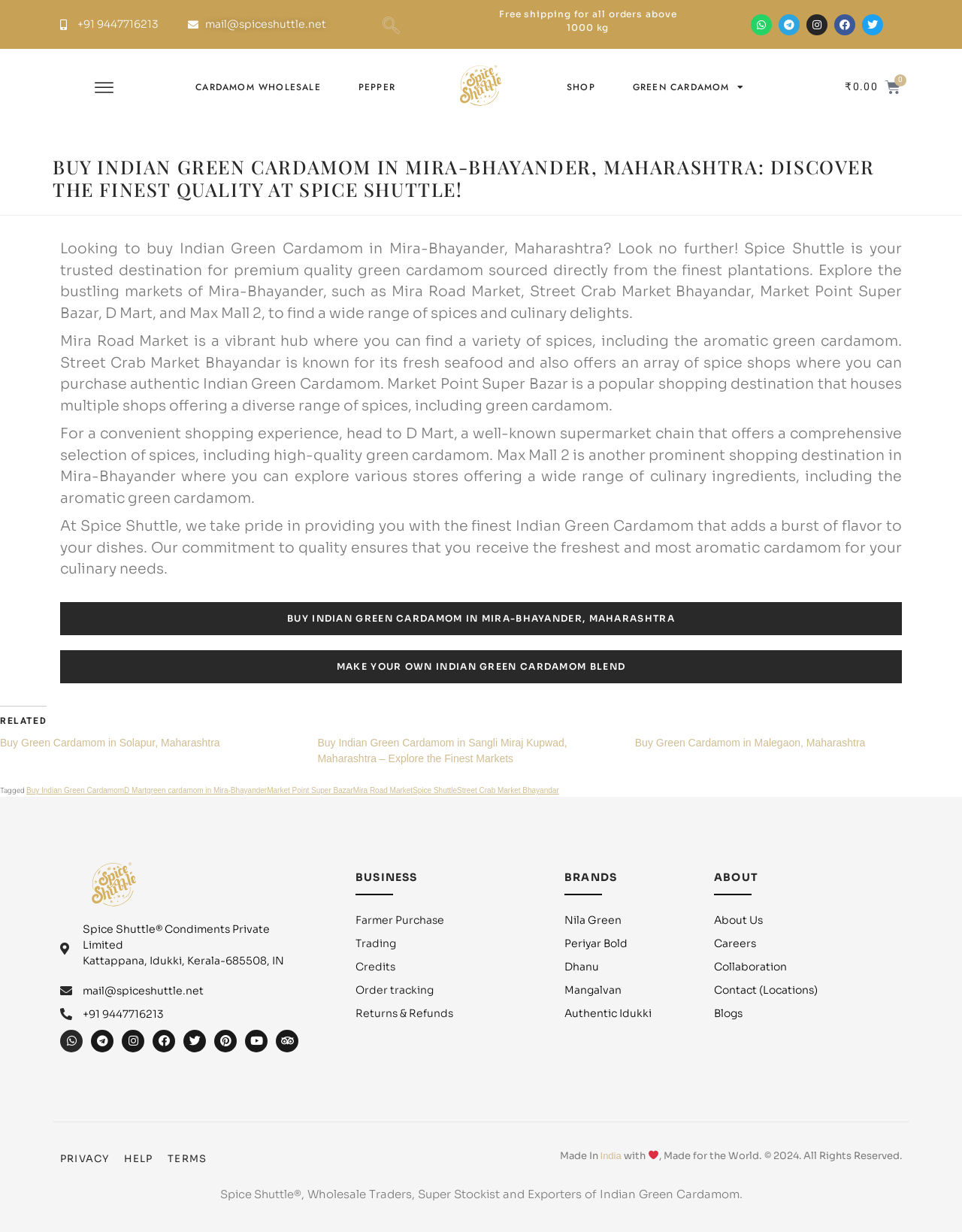Indicate the bounding box coordinates of the element that must be clicked to execute the instruction: "Explore the CARDAMOM WHOLESALE page". The coordinates should be given as four float numbers between 0 and 1, i.e., [left, top, right, bottom].

[0.203, 0.062, 0.333, 0.08]